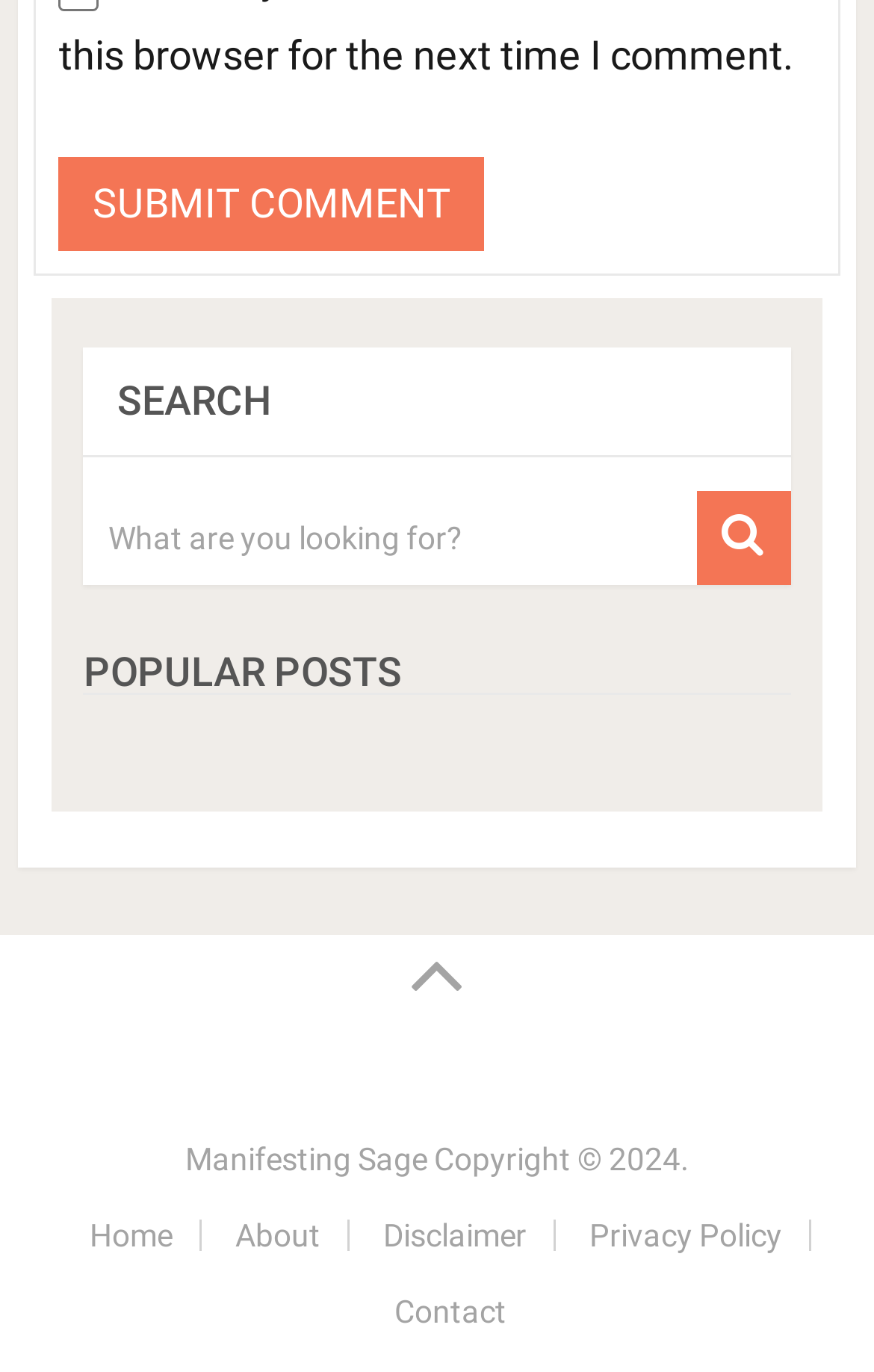Kindly provide the bounding box coordinates of the section you need to click on to fulfill the given instruction: "view popular posts".

[0.096, 0.475, 0.904, 0.506]